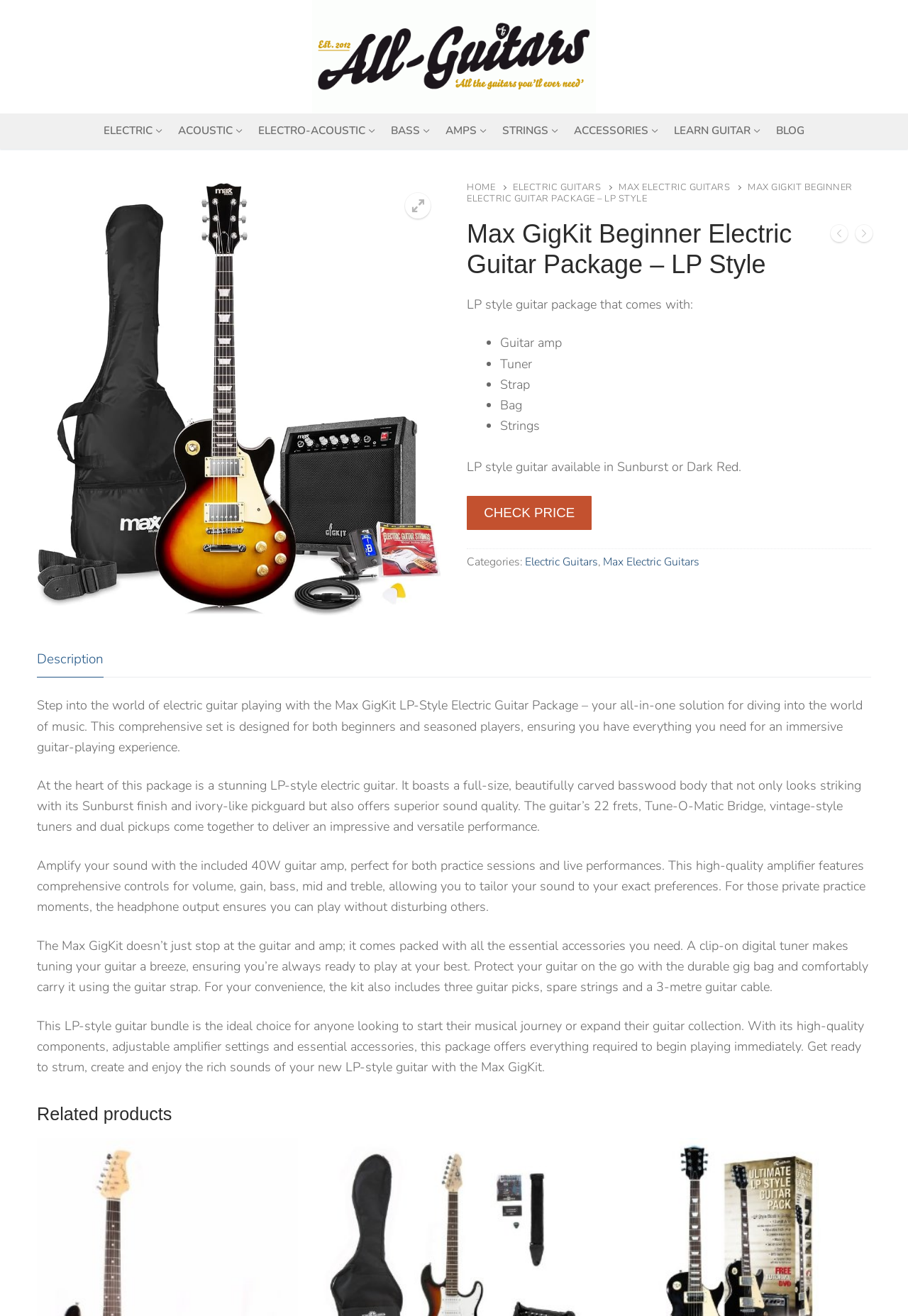What is the category of the guitar package?
Based on the screenshot, provide your answer in one word or phrase.

Electric Guitars